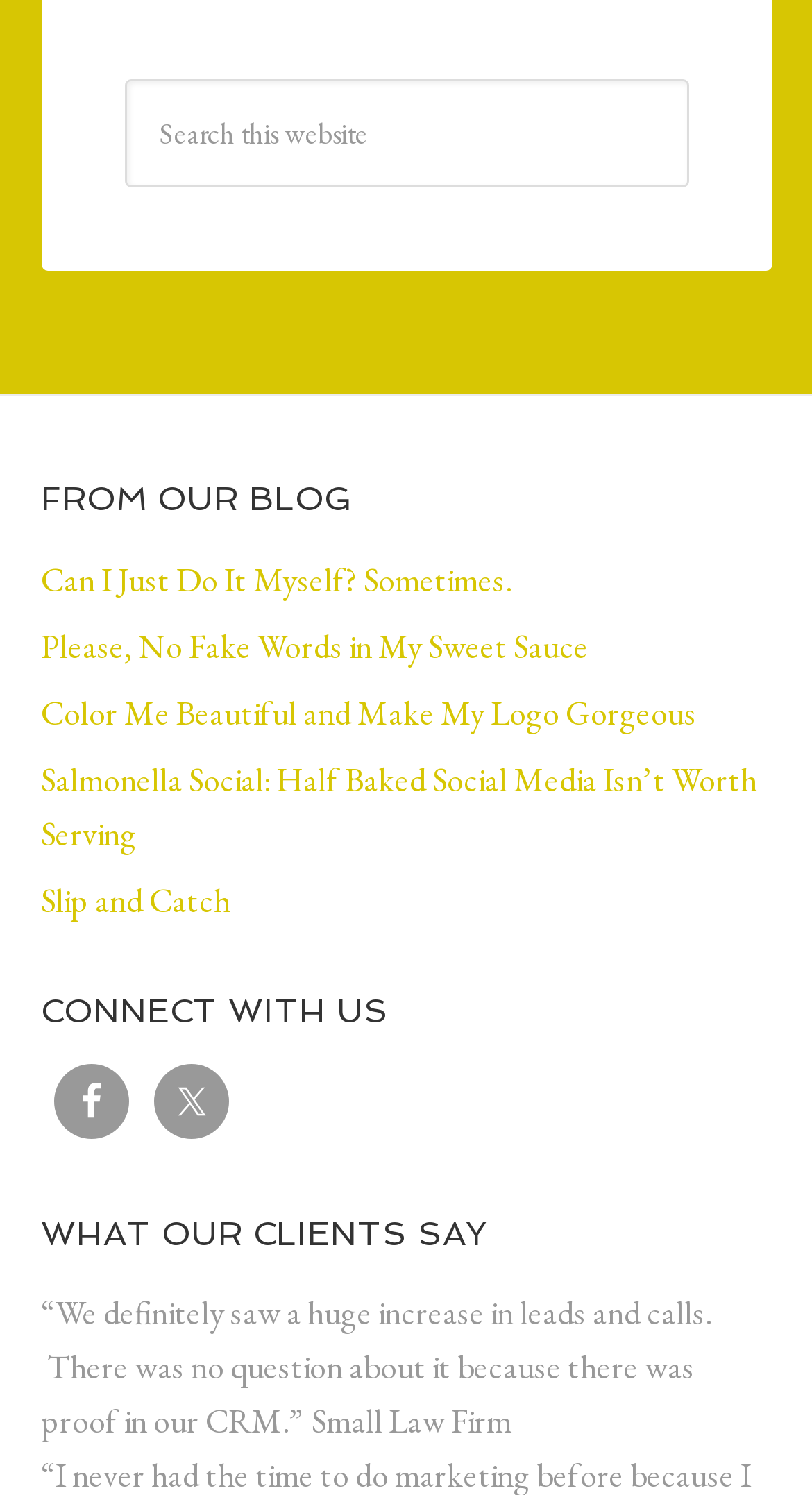Respond to the following question using a concise word or phrase: 
What do the clients of the website say?

They saw an increase in leads and calls